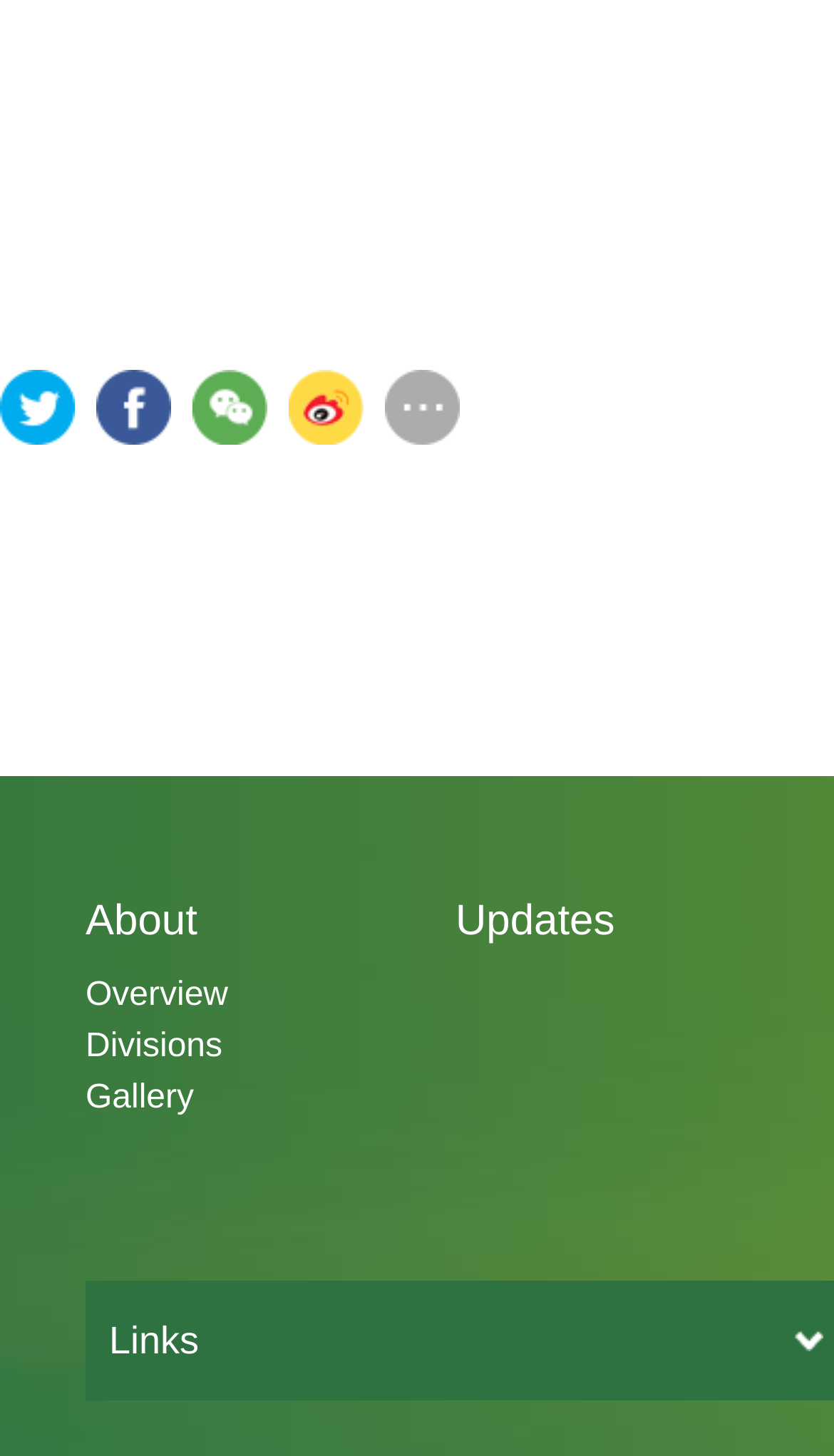What is the category of the link 'Gallery'?
Please give a detailed and elaborate explanation in response to the question.

I found the link 'Gallery' at [0.103, 0.737, 0.233, 0.772] and noticed that it is a child element of DescriptionListDetail, which suggests that it belongs to this category.